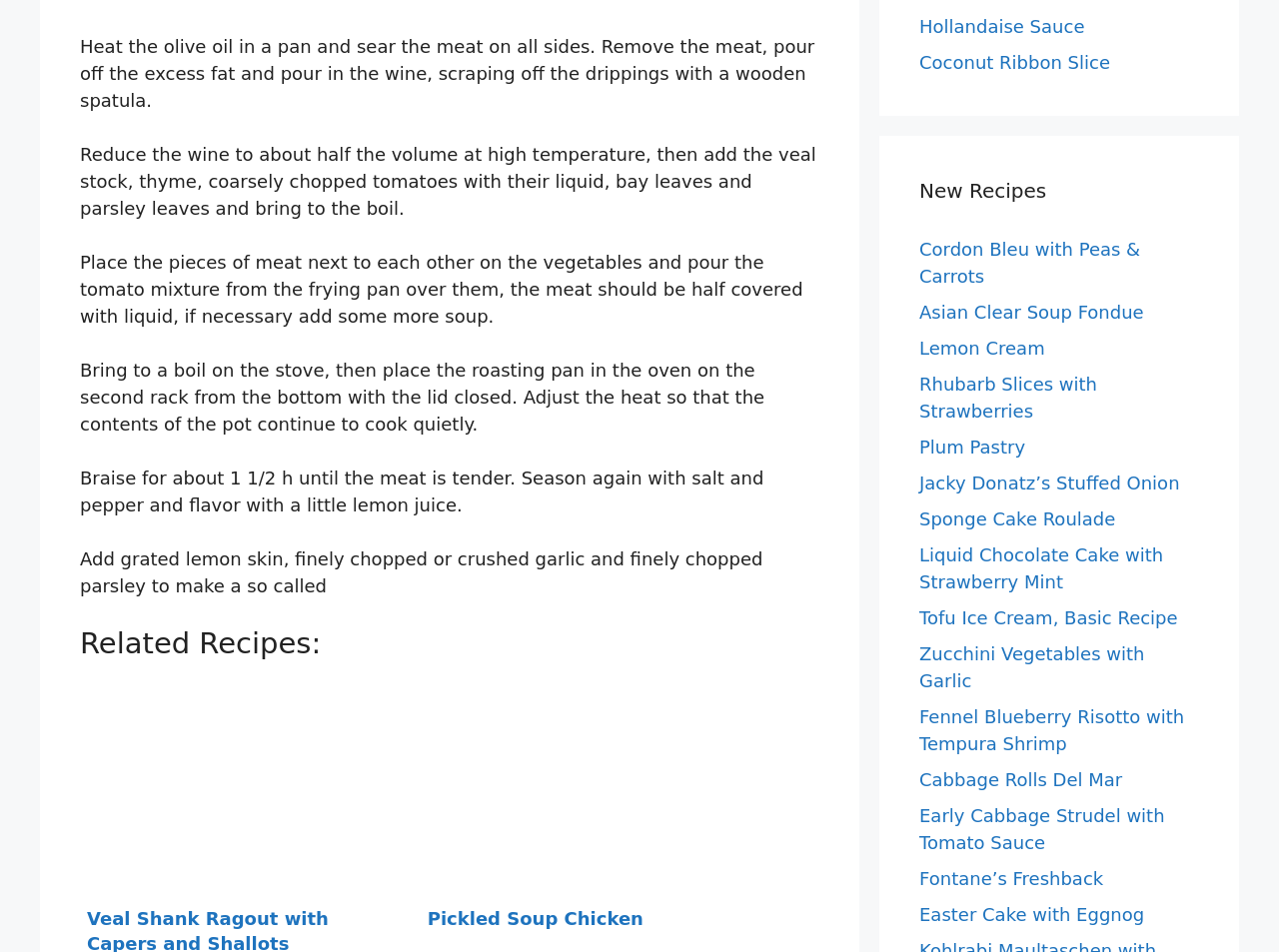For the following element description, predict the bounding box coordinates in the format (top-left x, top-left y, bottom-right x, bottom-right y). All values should be floating point numbers between 0 and 1. Description: Tofu Ice Cream, Basic Recipe

[0.719, 0.638, 0.921, 0.66]